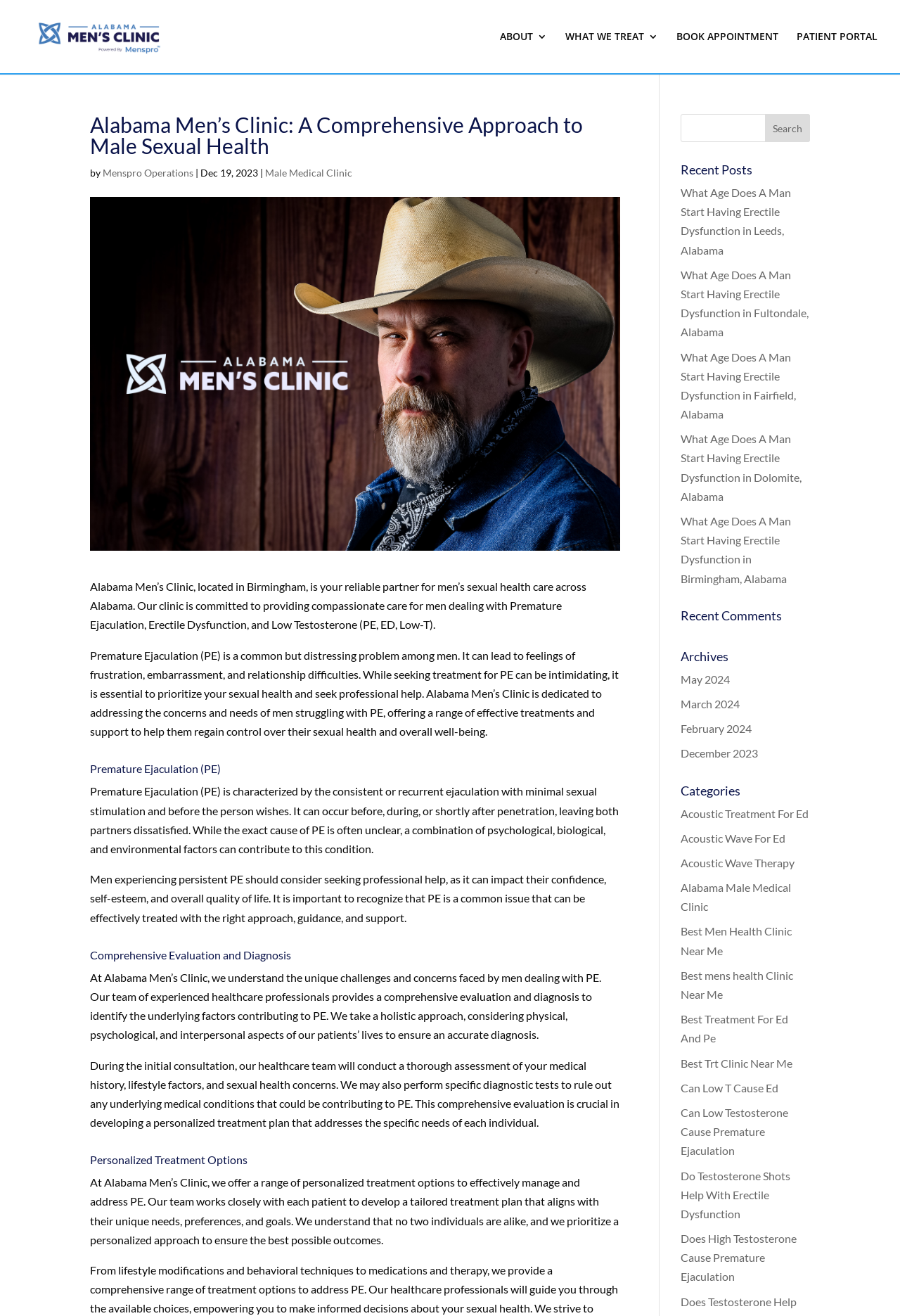Please specify the bounding box coordinates for the clickable region that will help you carry out the instruction: "Visit the 'ABOUT' page".

[0.555, 0.024, 0.608, 0.056]